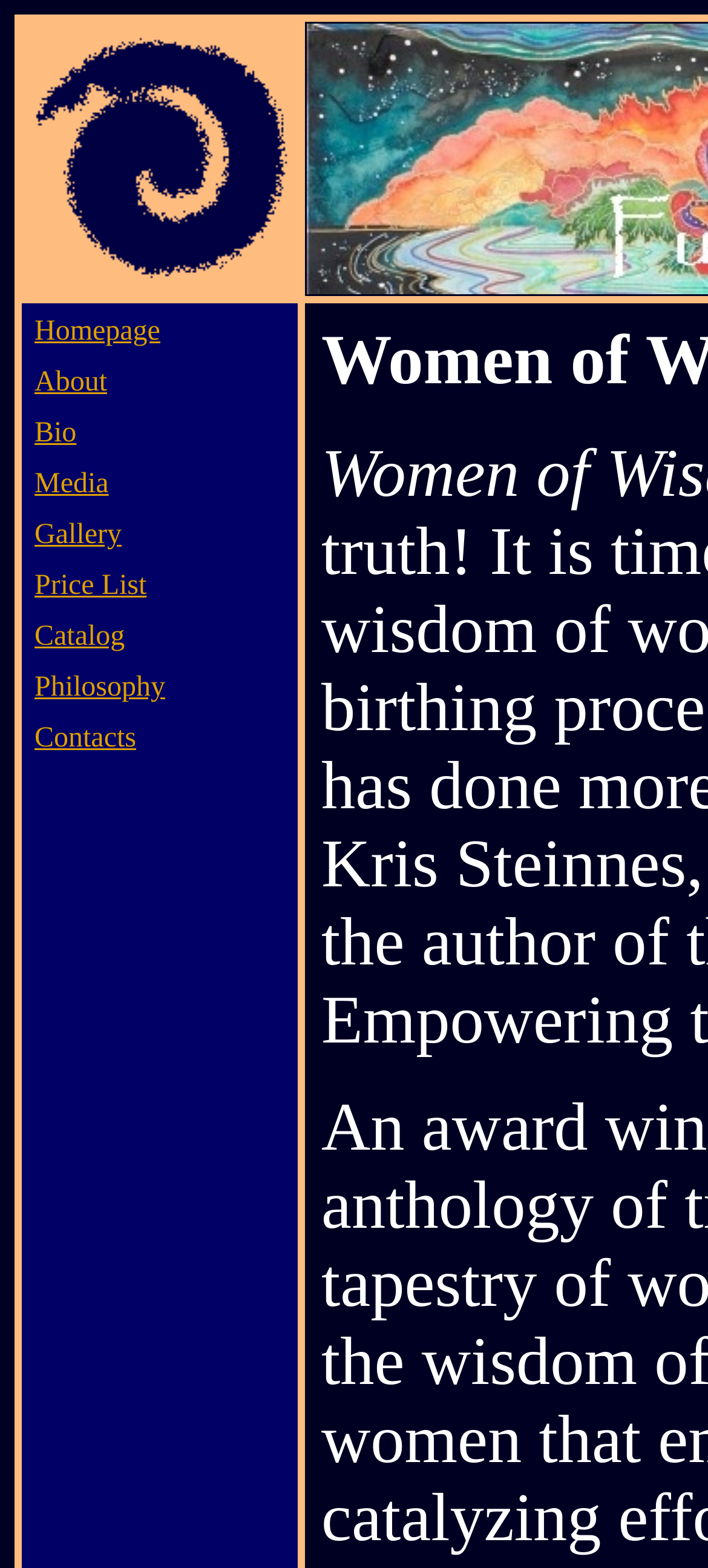Please find the bounding box coordinates of the element that needs to be clicked to perform the following instruction: "visit gallery". The bounding box coordinates should be four float numbers between 0 and 1, represented as [left, top, right, bottom].

[0.049, 0.331, 0.172, 0.351]